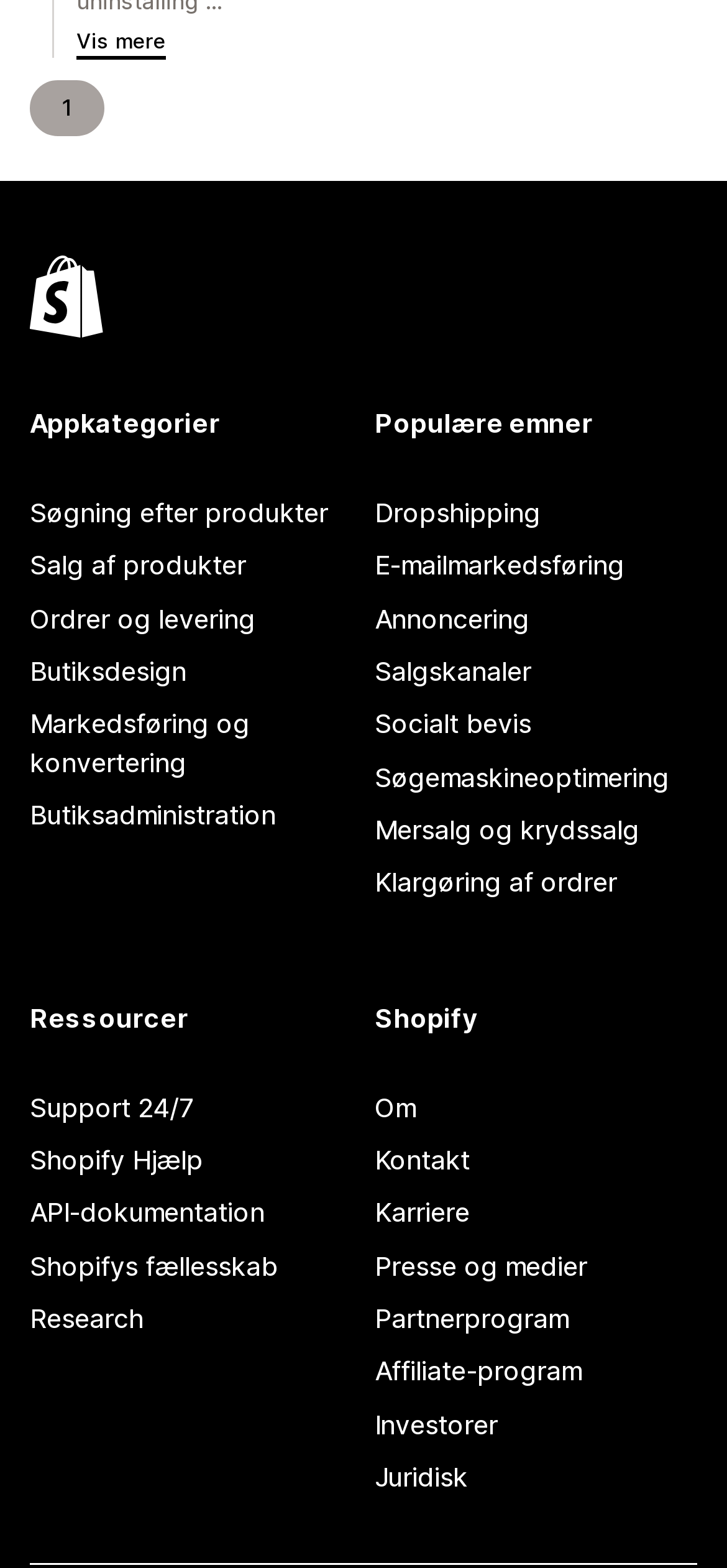Determine the bounding box coordinates for the UI element described. Format the coordinates as (top-left x, top-left y, bottom-right x, bottom-right y) and ensure all values are between 0 and 1. Element description: Support 24/7

[0.041, 0.69, 0.485, 0.723]